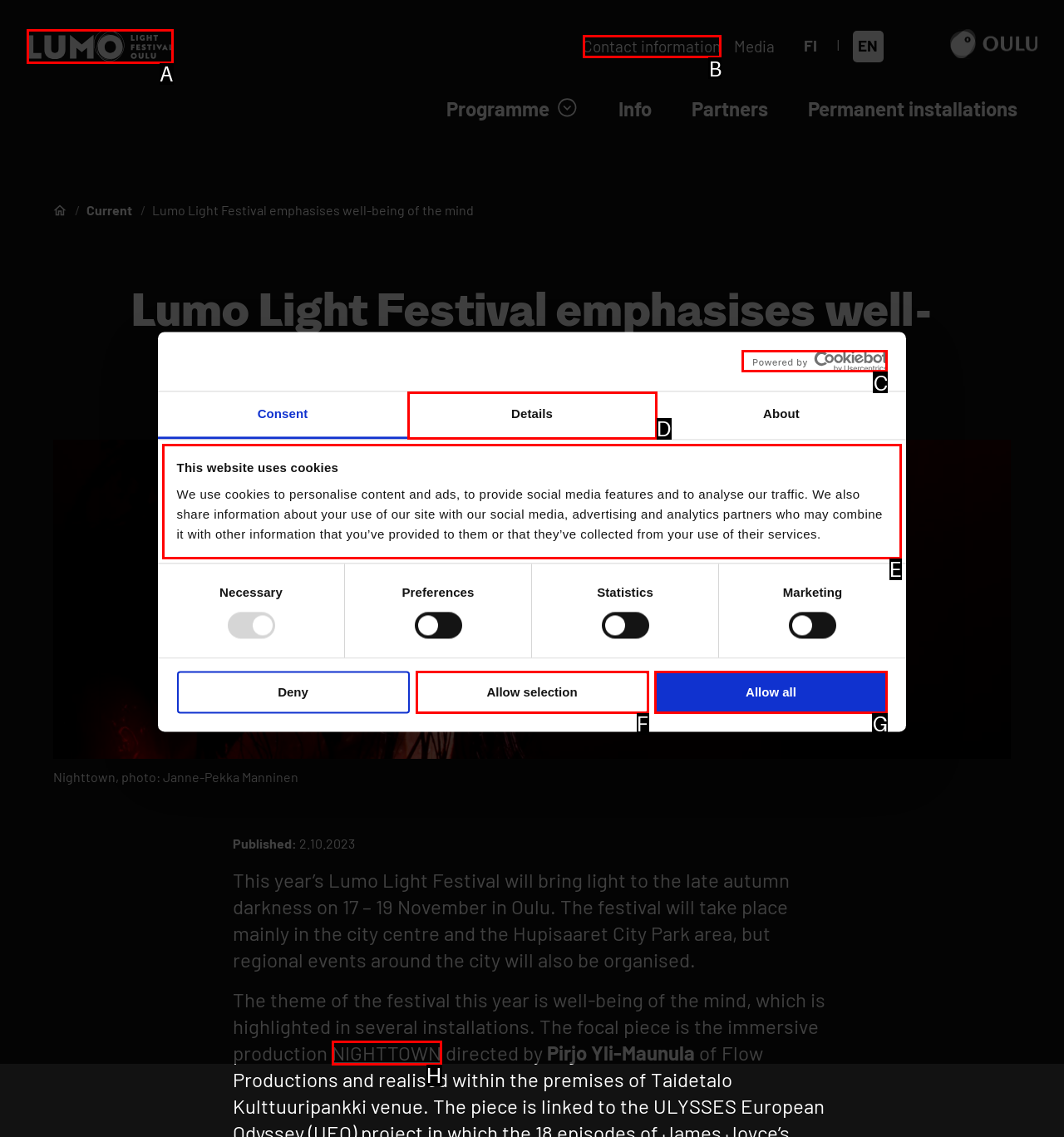Determine which HTML element to click for this task: Contact us Provide the letter of the selected choice.

B